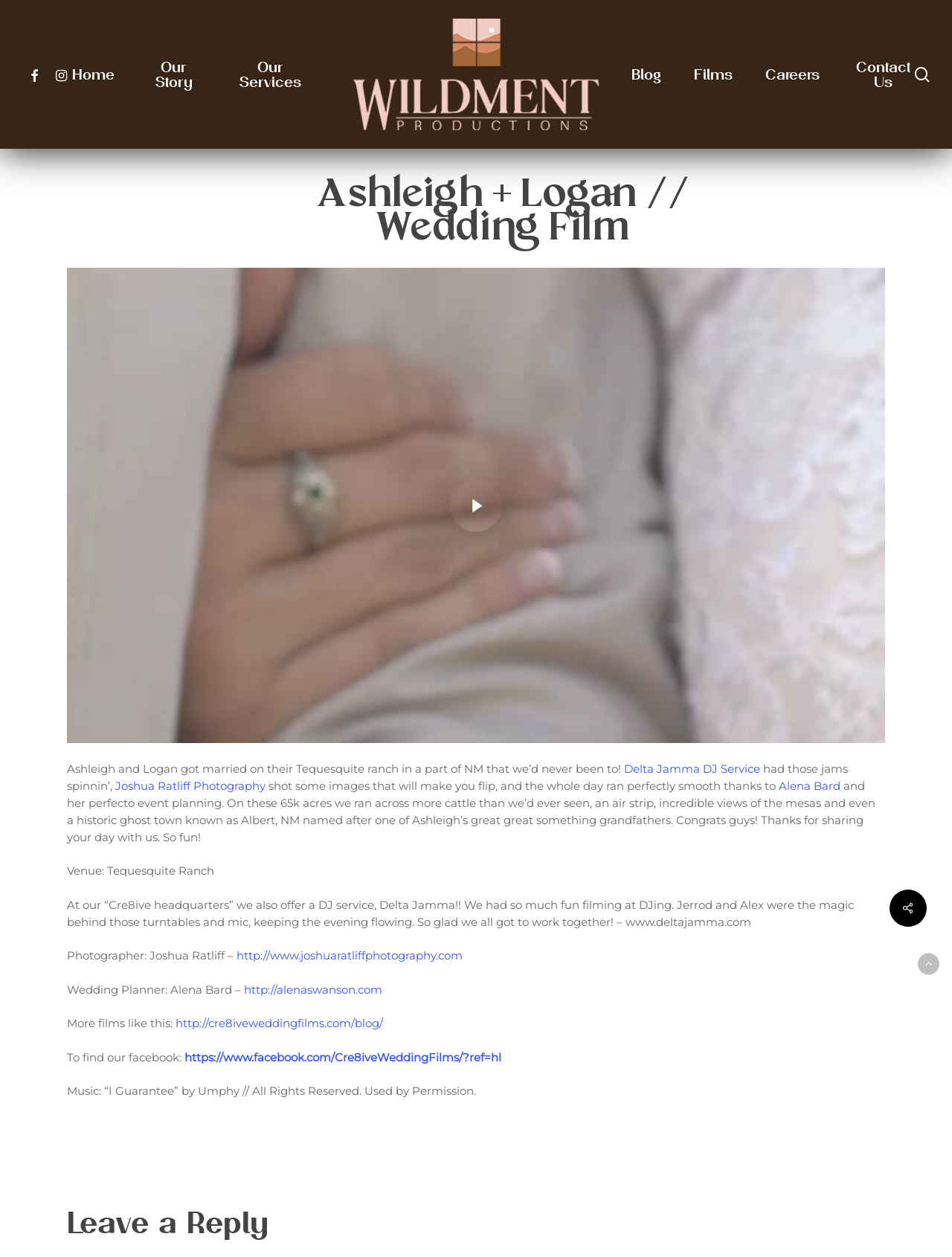Determine the bounding box coordinates of the clickable region to execute the instruction: "Contact Us". The coordinates should be four float numbers between 0 and 1, denoted as [left, top, right, bottom].

[0.9, 0.047, 0.96, 0.071]